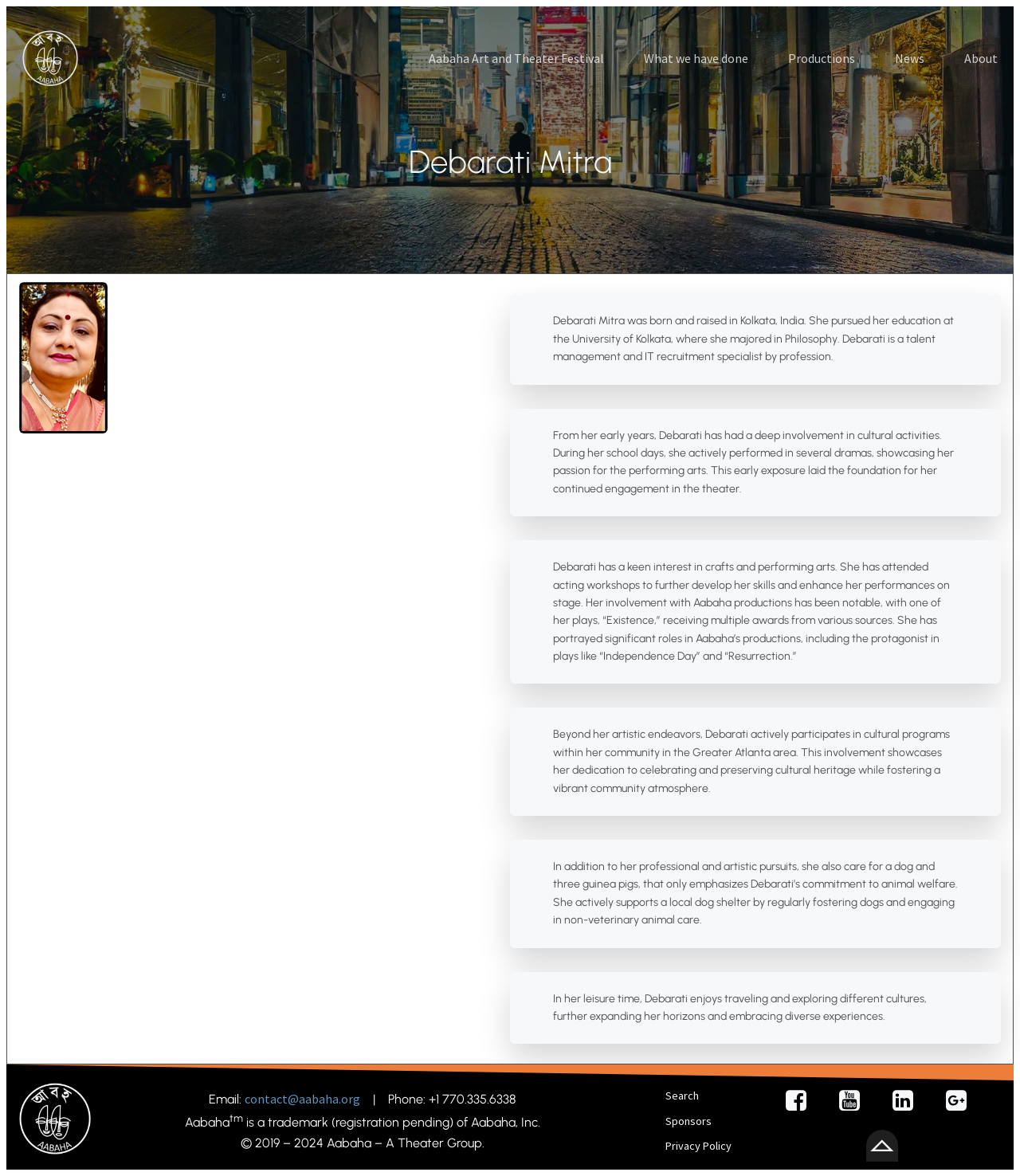Find the bounding box coordinates of the area to click in order to follow the instruction: "Click on Aabaha Art and Theater Festival".

[0.42, 0.035, 0.592, 0.064]